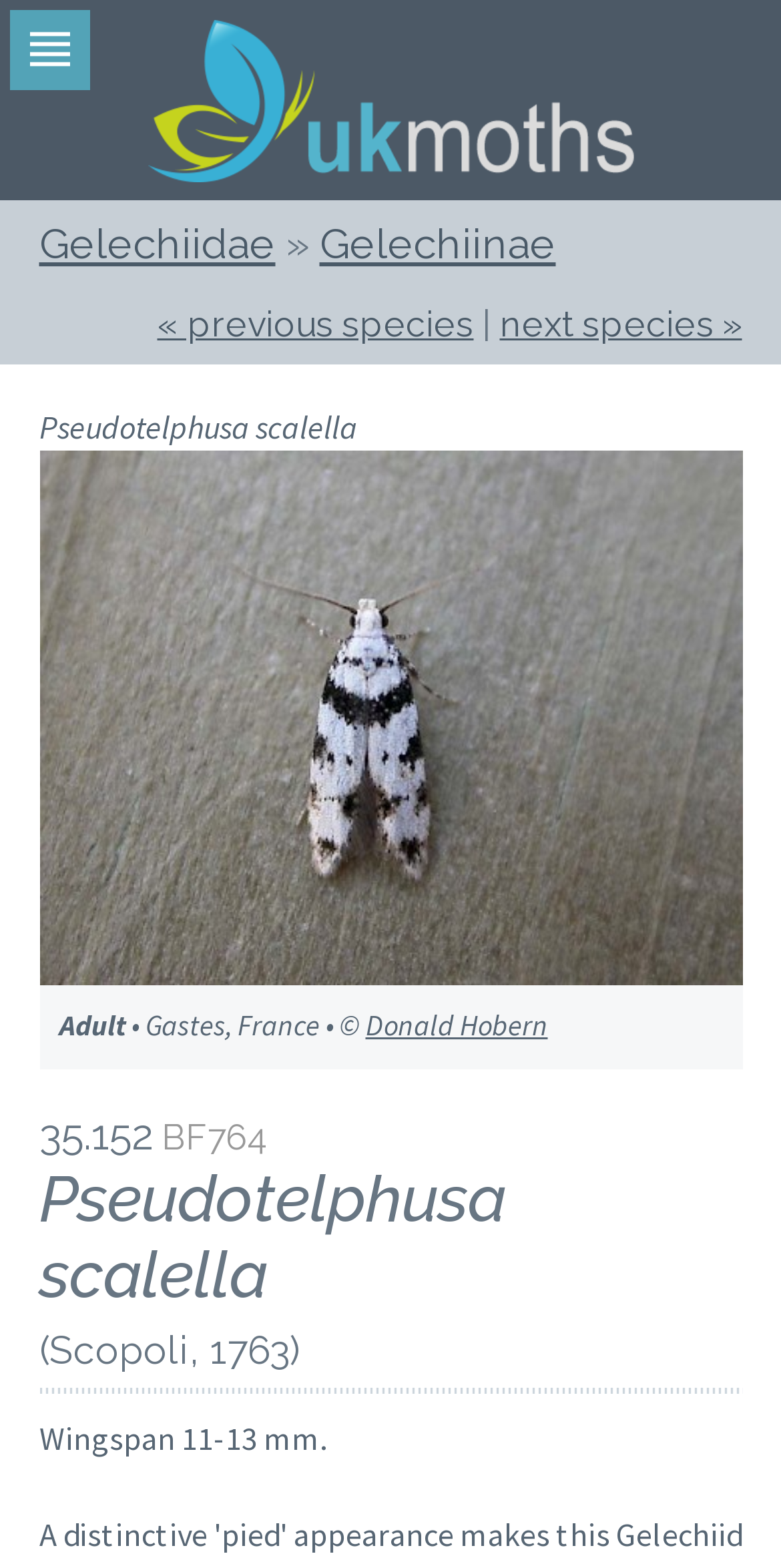Given the description of a UI element: "parent_node: Pseudotelphusa scalella title="Pseudotelphusa scalella"", identify the bounding box coordinates of the matching element in the webpage screenshot.

[0.05, 0.287, 0.95, 0.628]